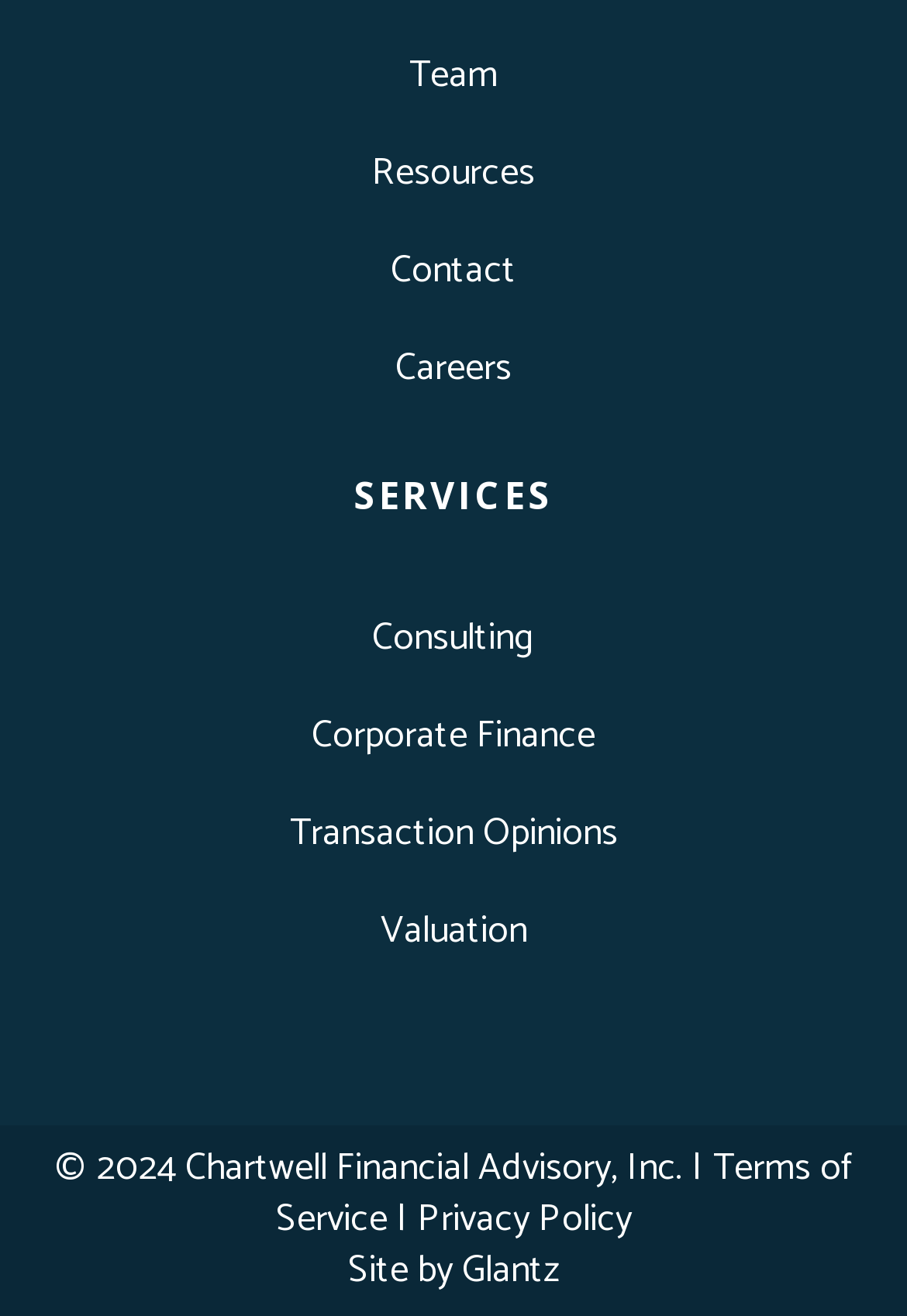How many main services are offered?
Answer the question with a single word or phrase derived from the image.

4